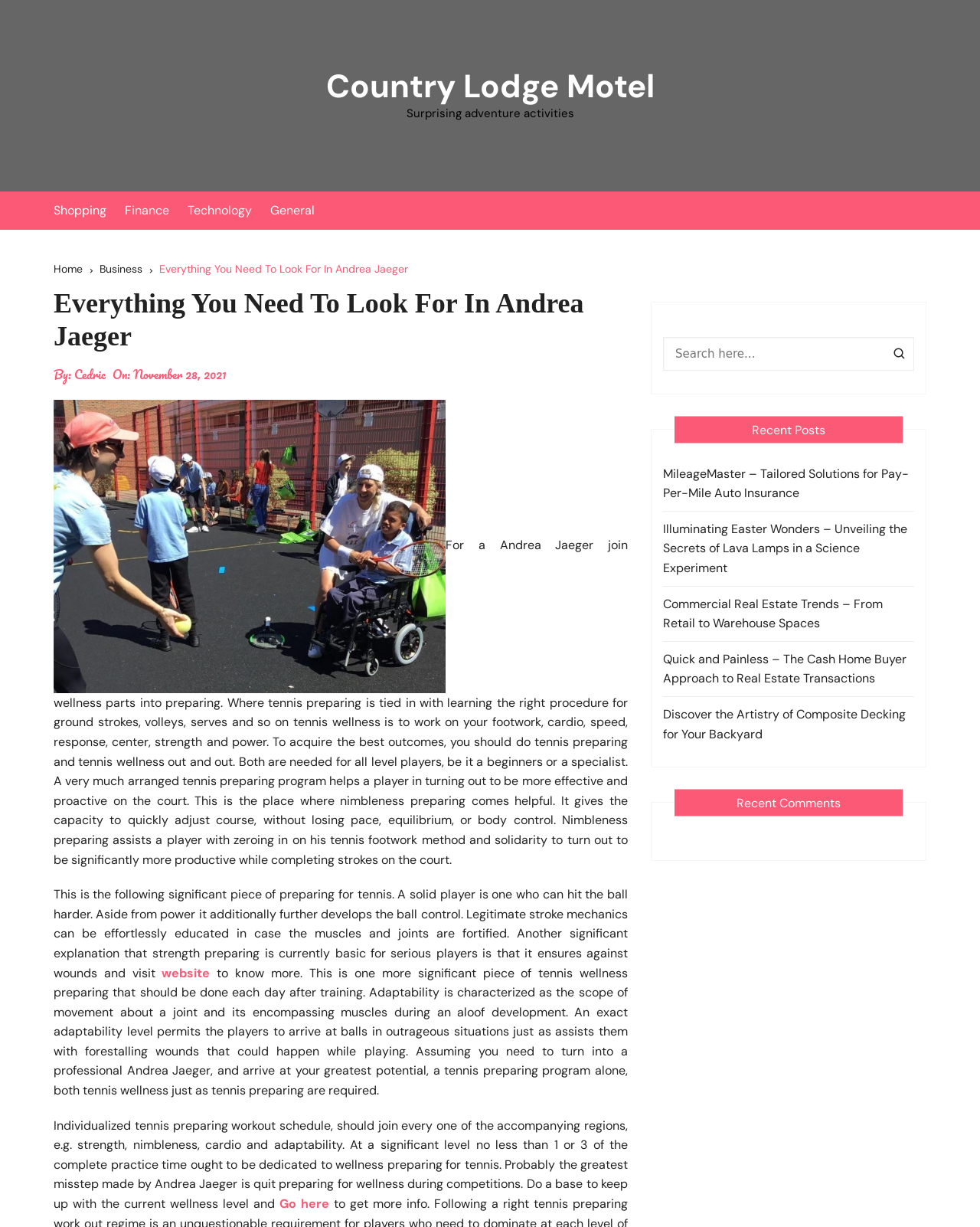Please answer the following question using a single word or phrase: 
What is the function of the button with the icon ''?

Search